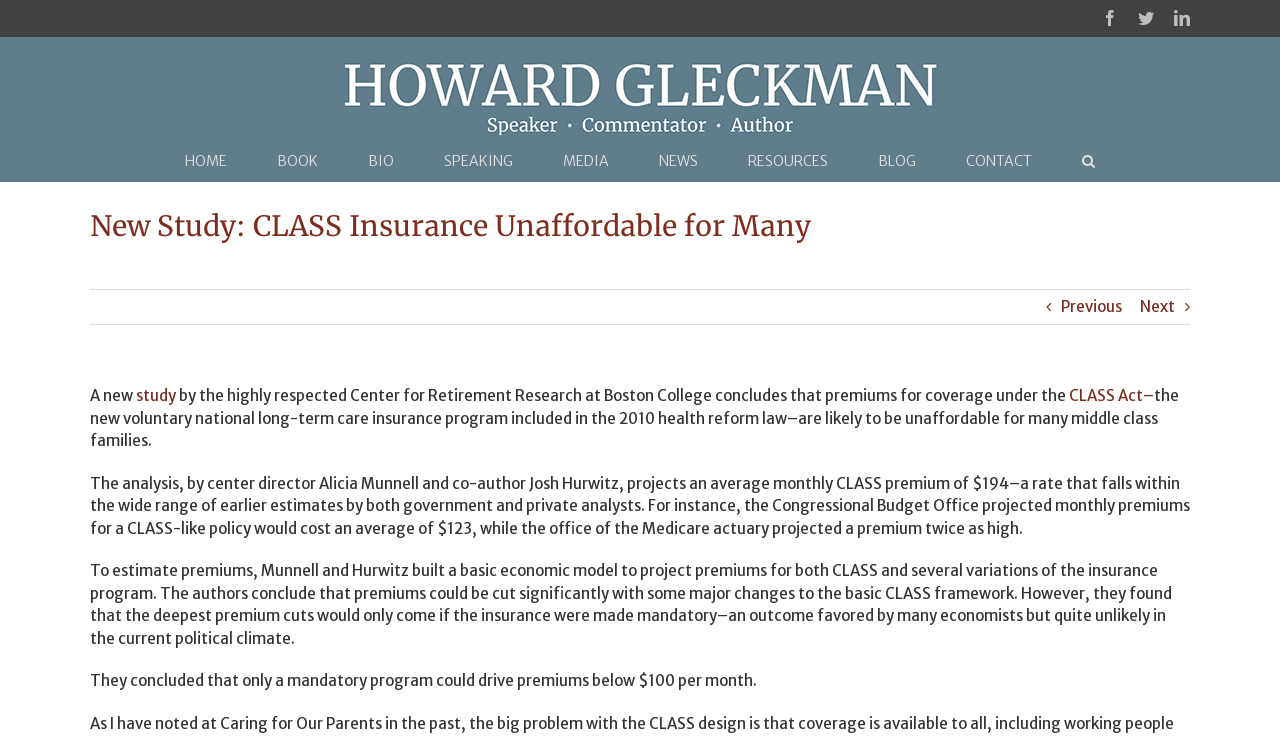Calculate the bounding box coordinates of the UI element given the description: "No Comments".

None